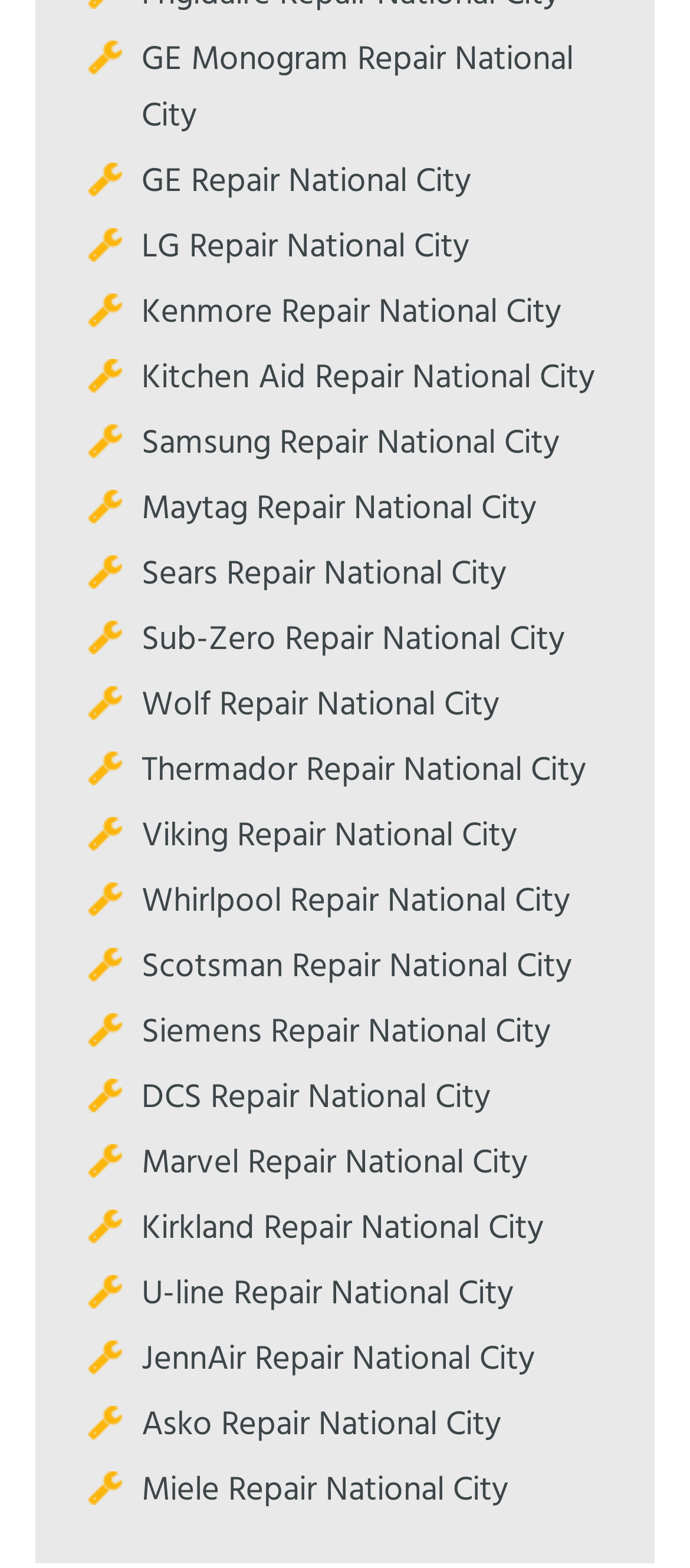Identify the bounding box coordinates of the area that should be clicked in order to complete the given instruction: "check Miele Repair National City". The bounding box coordinates should be four float numbers between 0 and 1, i.e., [left, top, right, bottom].

[0.205, 0.934, 0.736, 0.968]